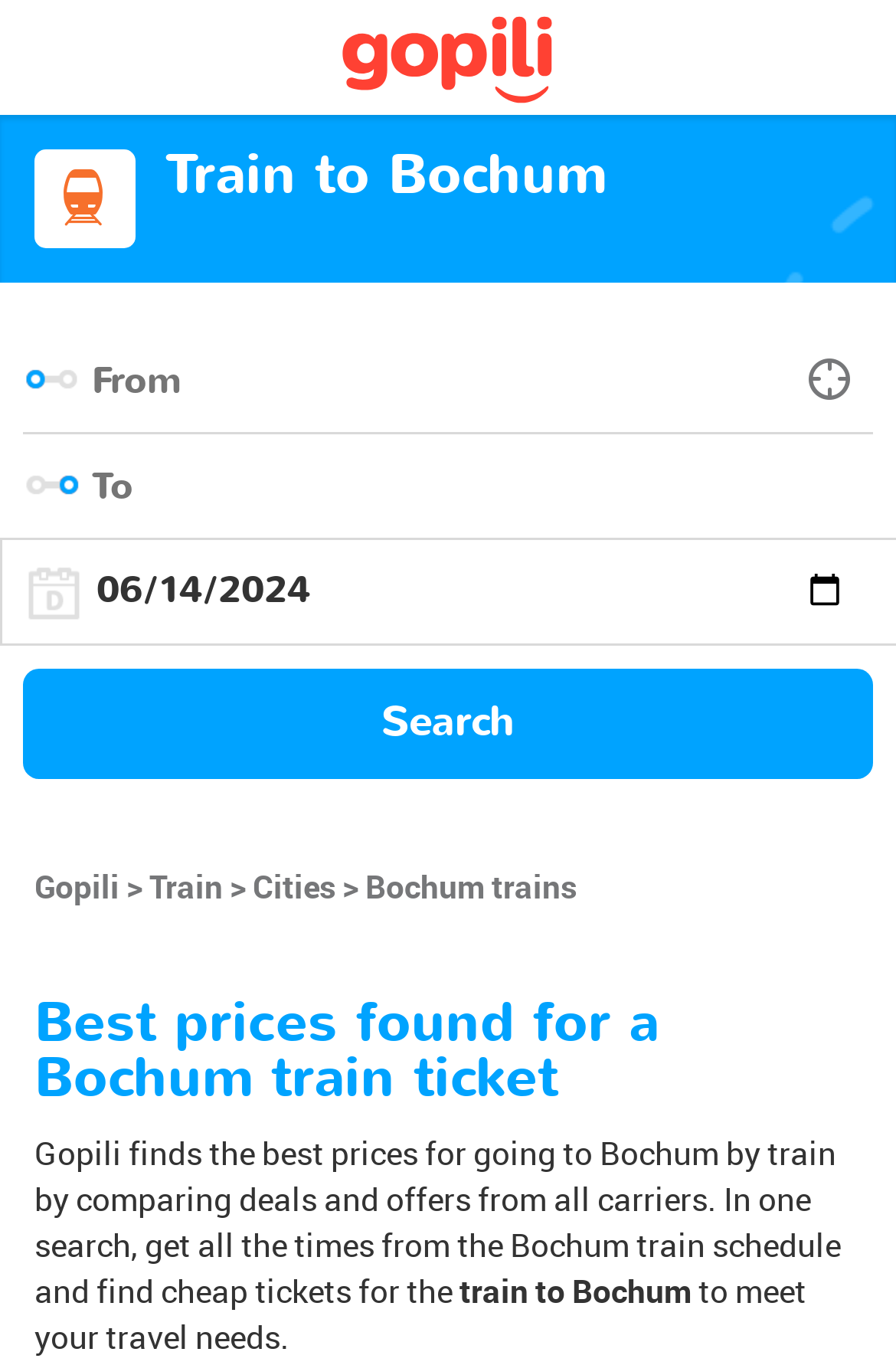Please determine the main heading text of this webpage.

Train to Bochum